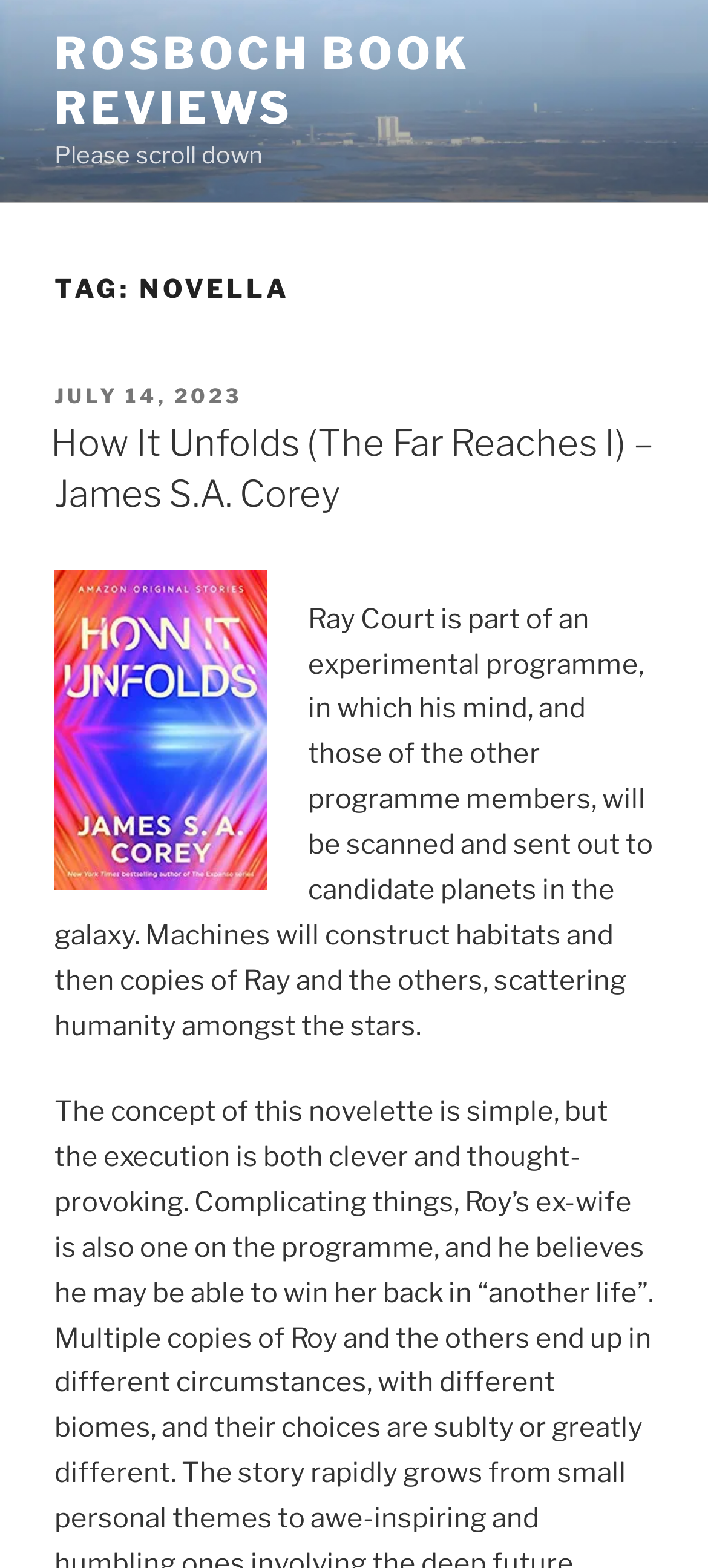Answer in one word or a short phrase: 
Is the book part of a series?

Yes